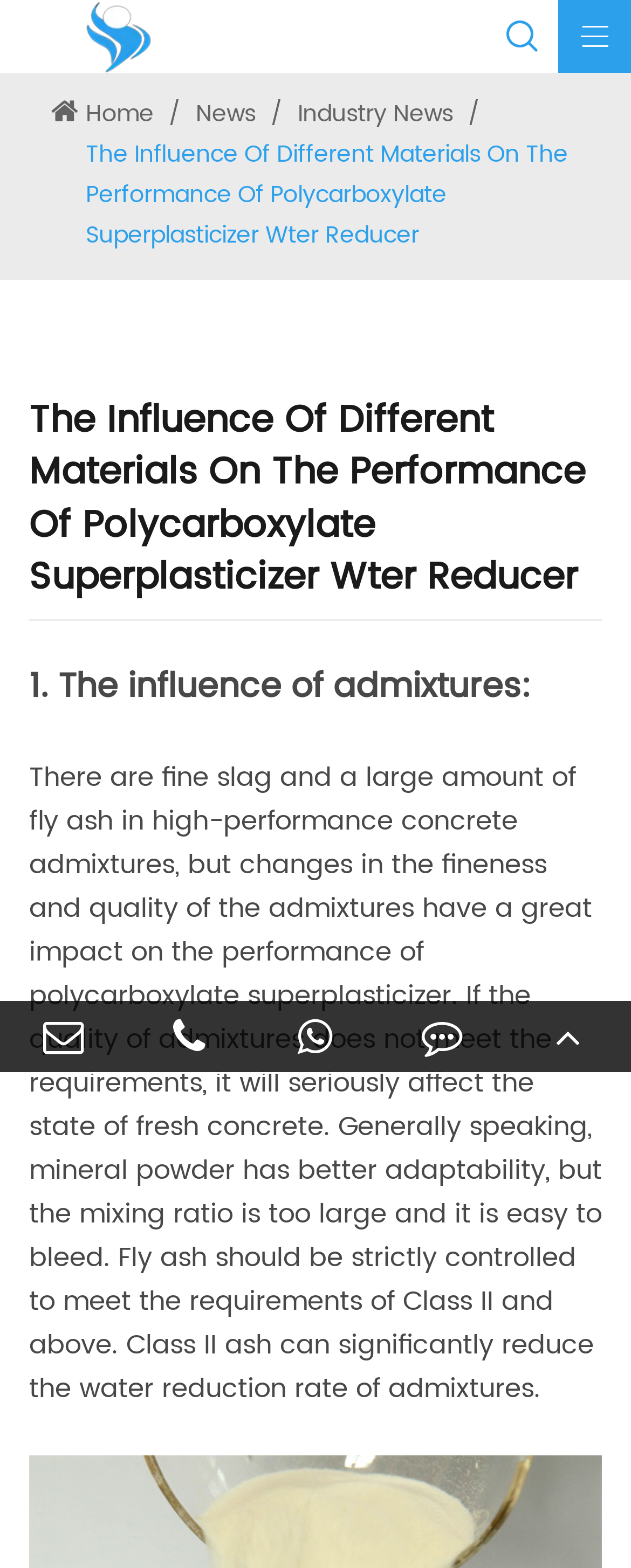Identify the bounding box coordinates of the clickable region required to complete the instruction: "view industry news". The coordinates should be given as four float numbers within the range of 0 and 1, i.e., [left, top, right, bottom].

[0.524, 0.067, 0.798, 0.096]